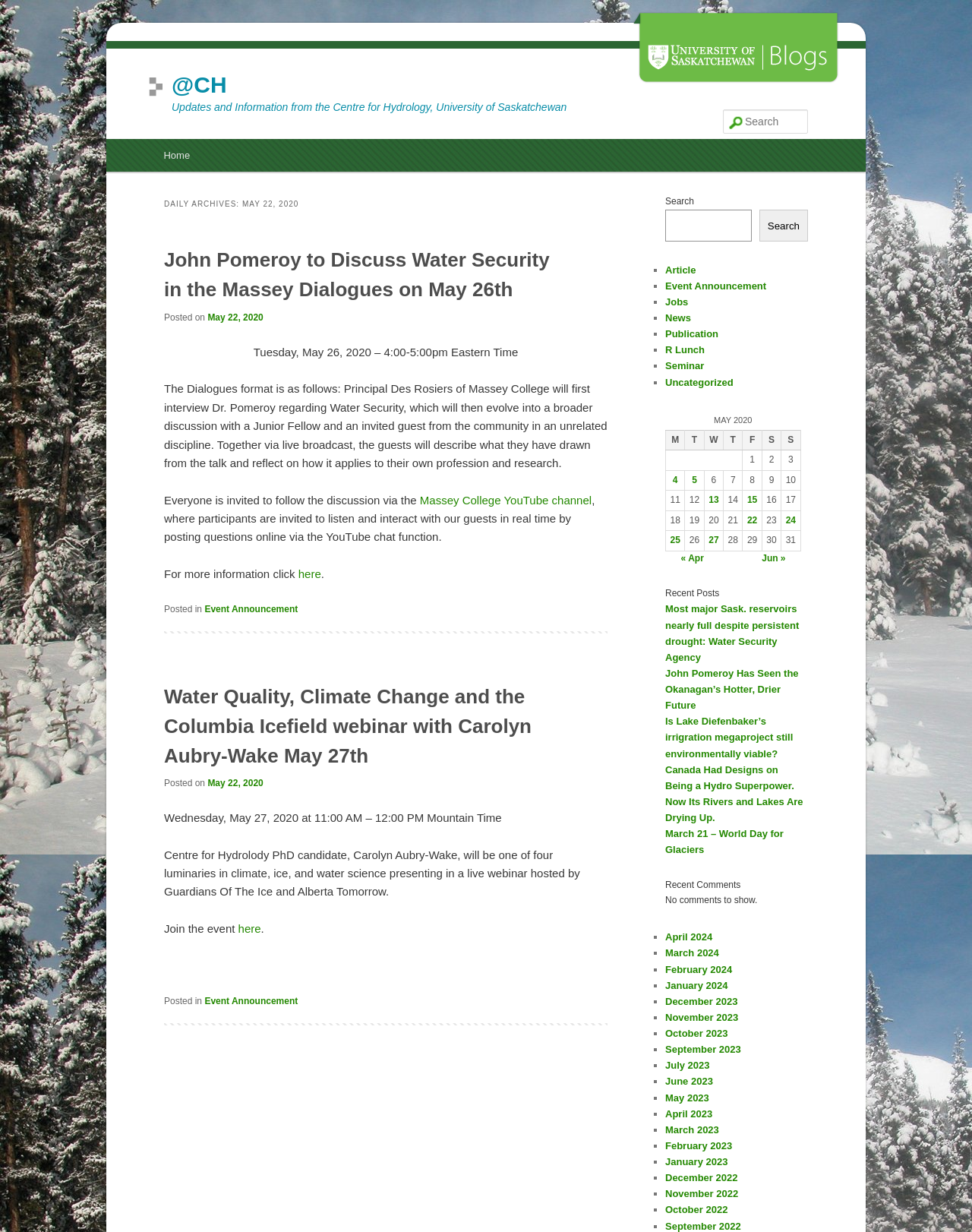Pinpoint the bounding box coordinates of the element that must be clicked to accomplish the following instruction: "Contact the team". The coordinates should be in the format of four float numbers between 0 and 1, i.e., [left, top, right, bottom].

None